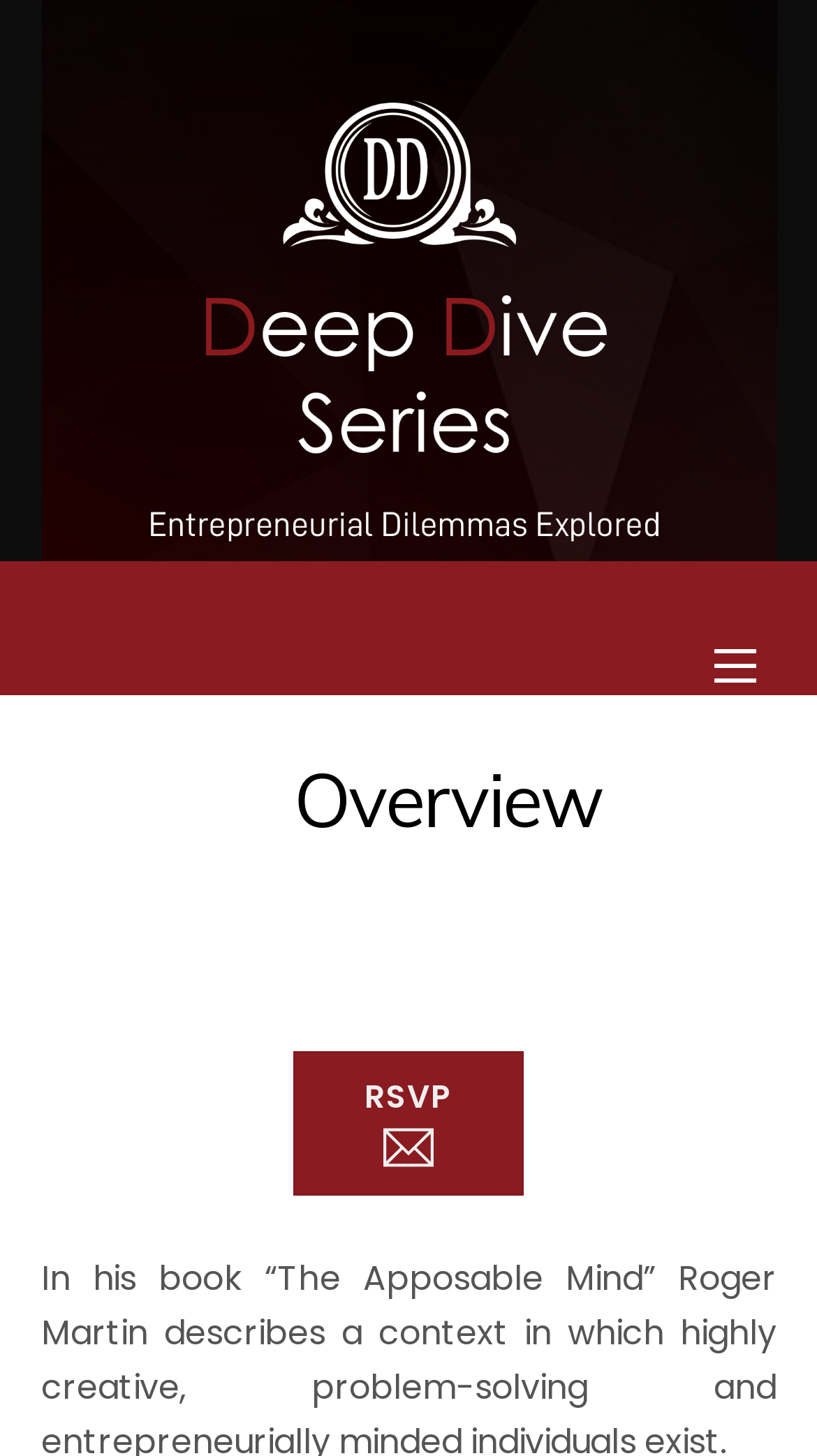How many links are there in the top section?
Can you provide an in-depth and detailed response to the question?

The top section of the webpage contains two link elements, one with the text 'Menu' and another with the text 'Deep Dive Series', which indicates that there are two links in the top section.